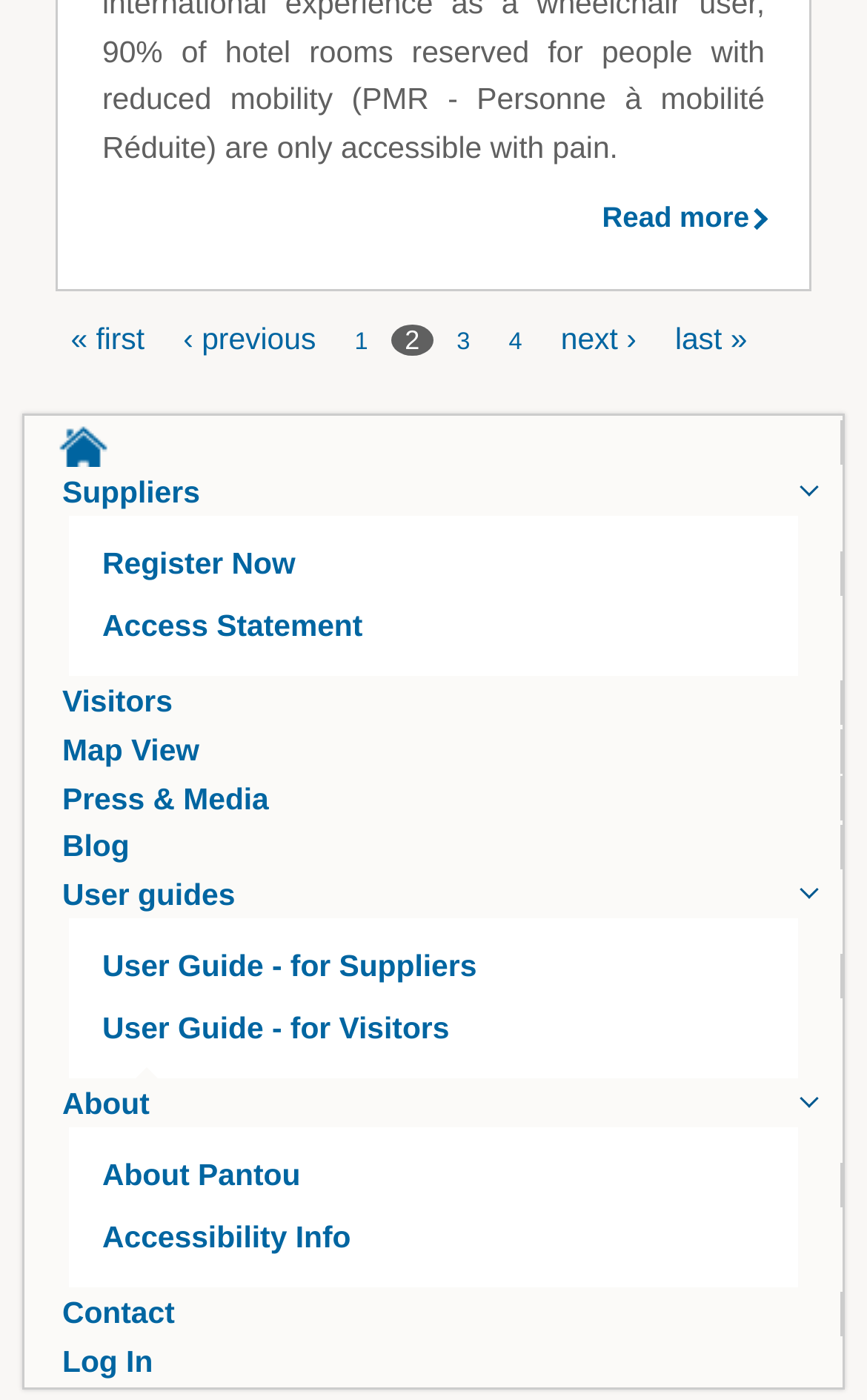What type of information is provided in the 'User guides' section?
Relying on the image, give a concise answer in one word or a brief phrase.

Guides for suppliers and visitors